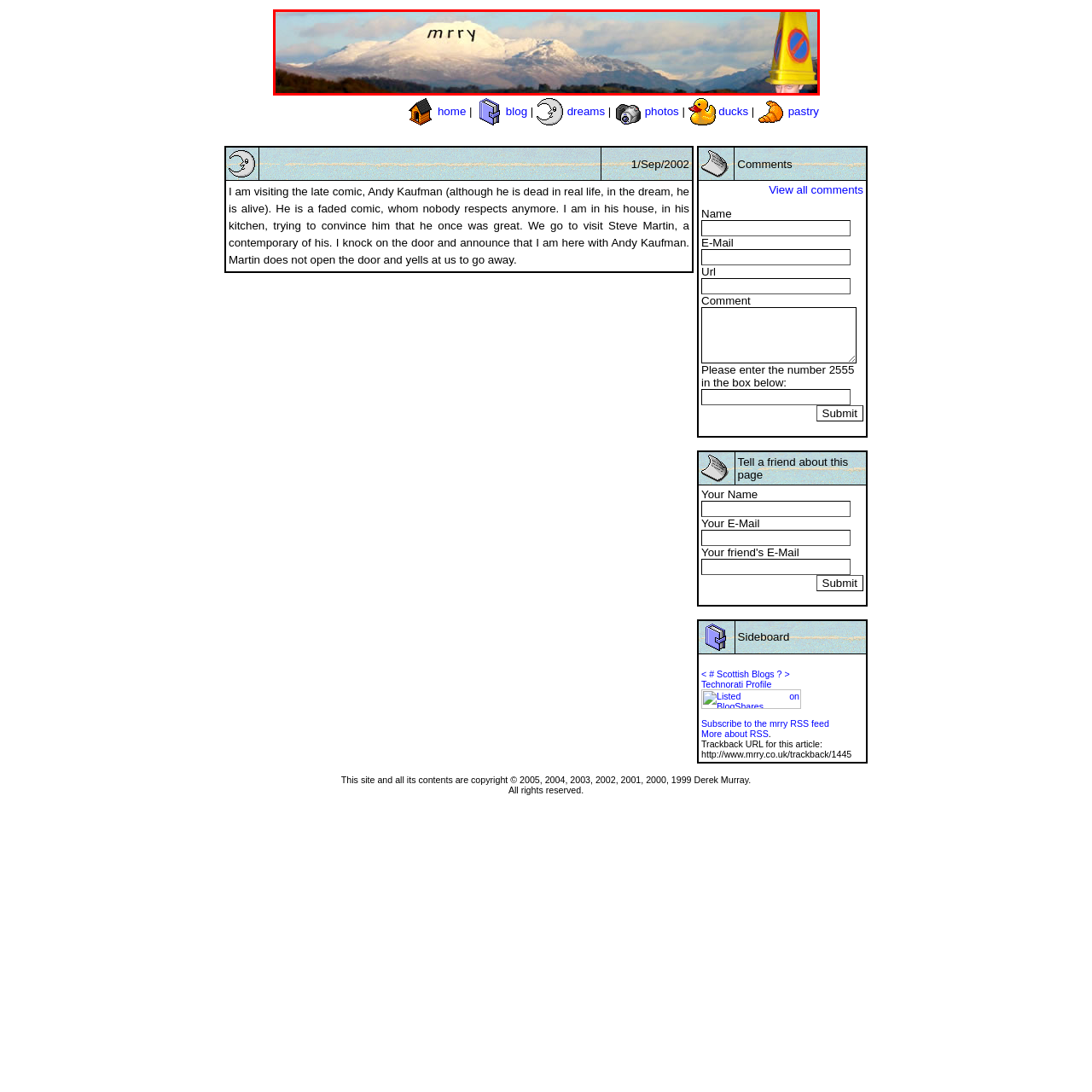Focus on the image enclosed by the red outline and give a short answer: What is the color of the clouds in the image?

White